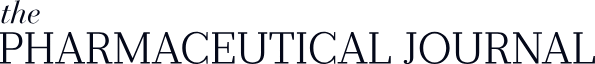Create an elaborate description of the image, covering every aspect.

The image showcases the logo of "The Pharmaceutical Journal," prominently displayed with an elegant font. The design features the words "the" in lowercase followed by "PHARMACEUTICAL JOURNAL" in uppercase, emphasizing professionalism and authority in the field of pharmaceuticals. This logo serves as a visual identifier for the journal, which likely publishes research and information pertinent to the pharmaceutical industry. It is positioned near the top of a webpage that discusses beneficial immune effects of high-dose vitamin D supplementation in multiple sclerosis, indicating the journal's role in disseminating important scientific findings and news in health and medicine.